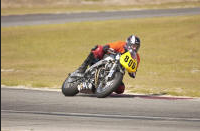Convey a rich and detailed description of the image.

The image depicts a motorcycle racer leaning into a sharp turn on a track. The rider, dressed in a vibrant orange and black outfit, is focused and positioned low on the bike, maximizing aerodynamics and grip. The motorcycle features a striking number "806" prominently displayed on the side, indicating the racer’s identification during the event. The background showcases a wide expanse of grass, hinting at an outdoor racetrack setting, and the smooth asphalt of the track contrasts beautifully with the natural surroundings. This dynamic moment captures the thrill and skill involved in competitive motorcycle racing.